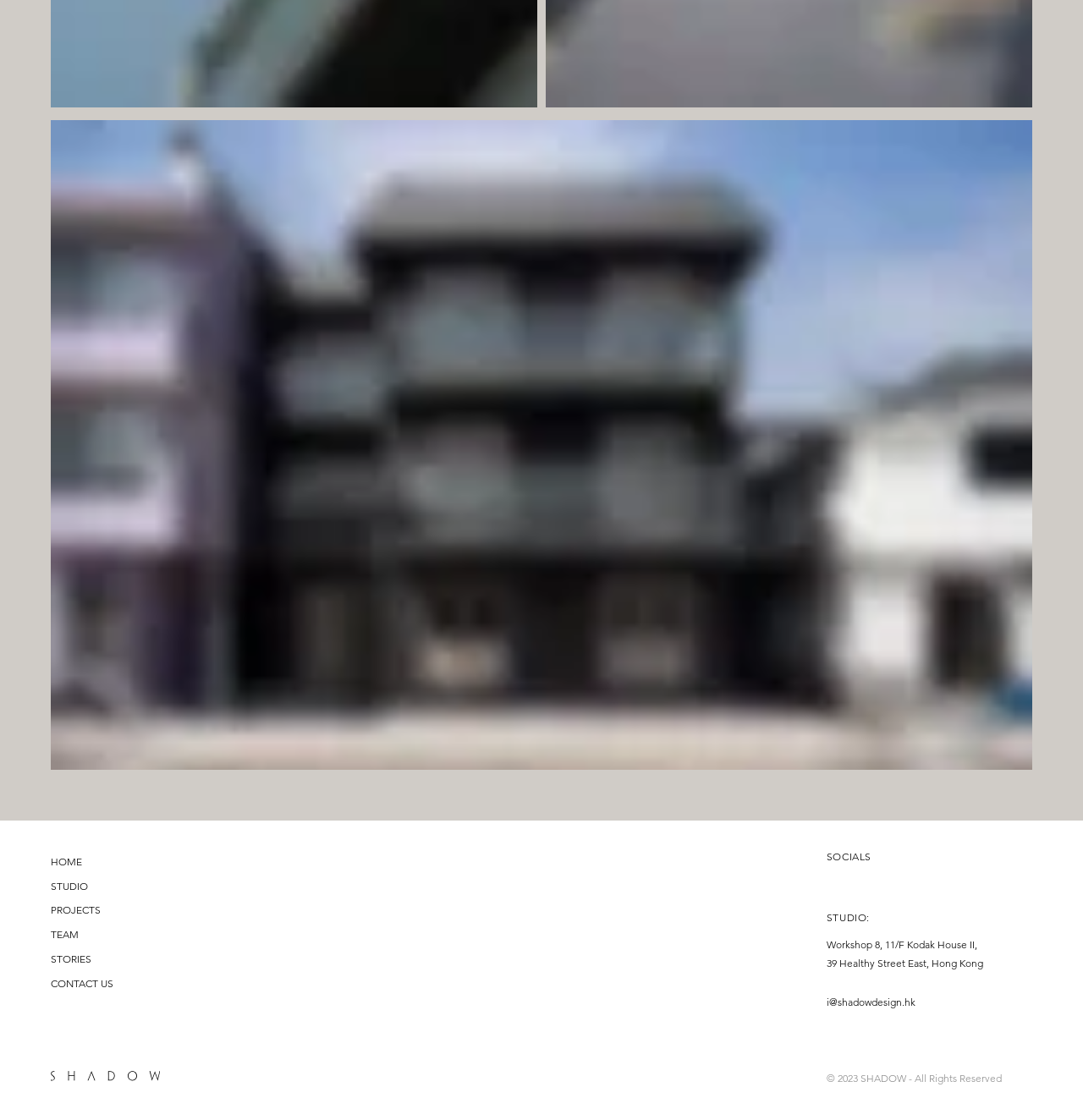Identify the bounding box coordinates of the region that should be clicked to execute the following instruction: "contact us".

[0.047, 0.868, 0.2, 0.889]